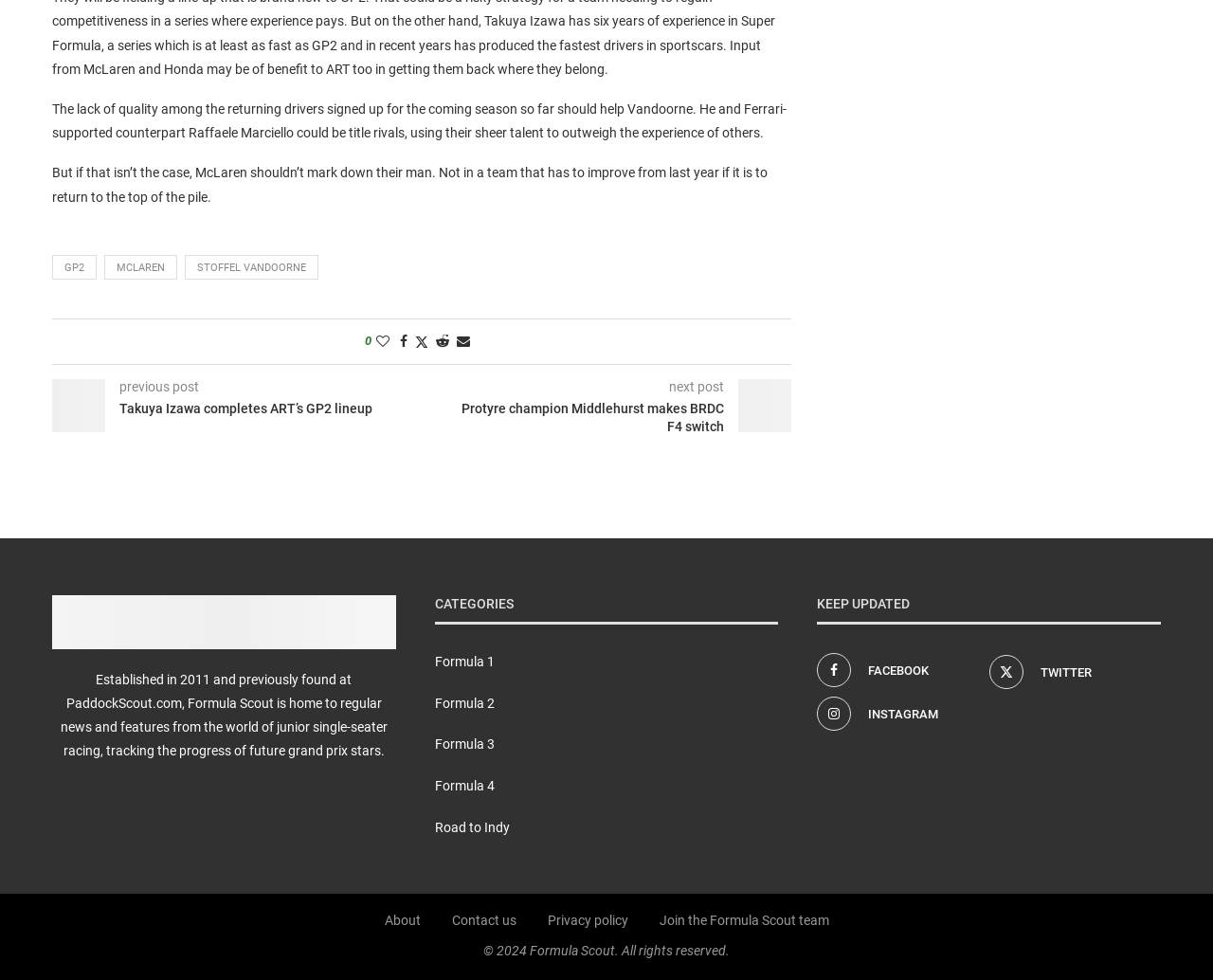Can you look at the image and give a comprehensive answer to the question:
What is the topic of the article?

The article discusses the GP2 racing season and the potential of Stoffel Vandoorne to be a title rival, indicating that the topic of the article is GP2 racing.